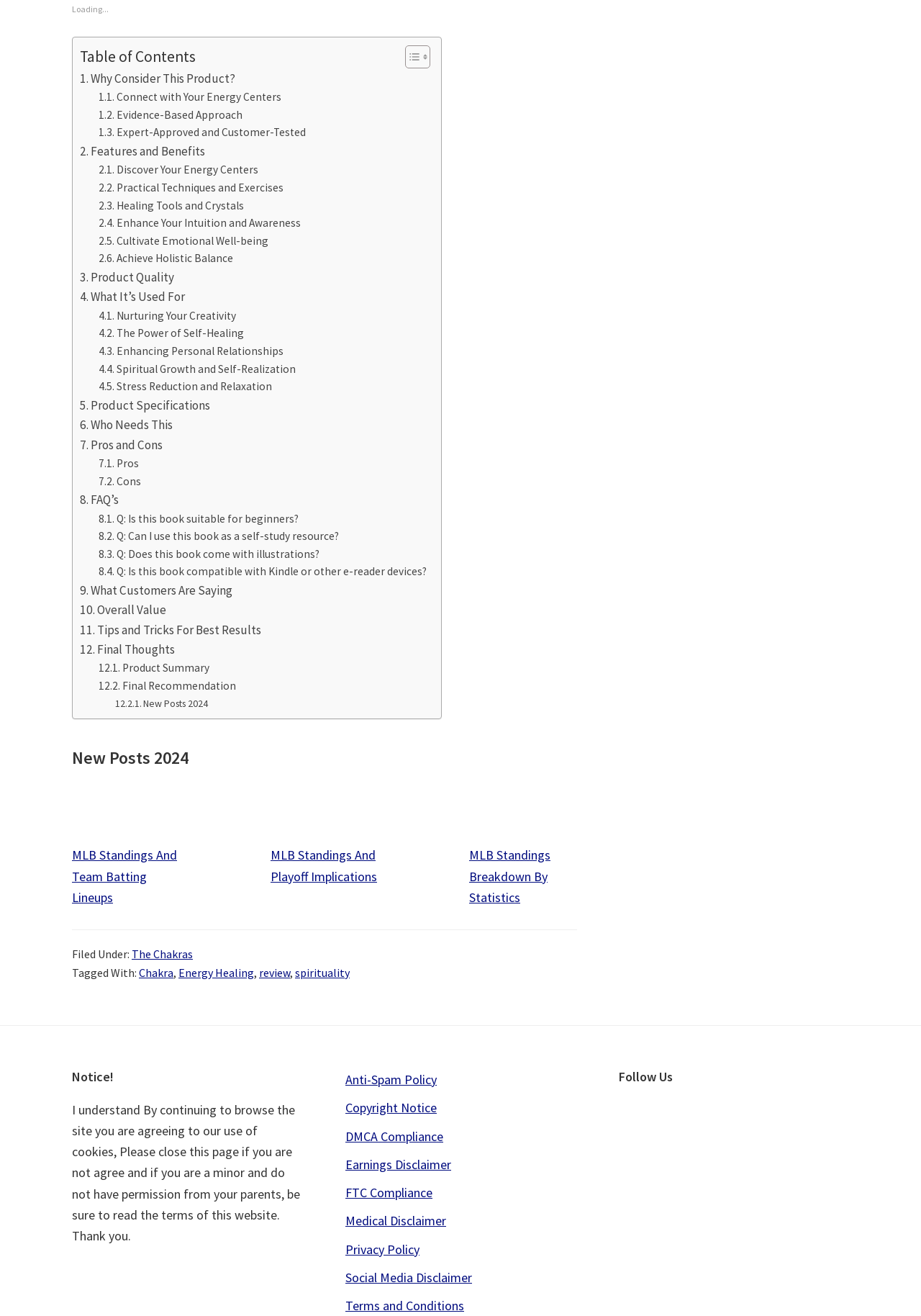What is the purpose of the 'Toggle Table of Content' link?
Give a detailed response to the question by analyzing the screenshot.

I inferred the purpose of the 'Toggle Table of Content' link by considering its context and the text associated with it. The link is located near the 'Table of Contents' heading, and its presence suggests that it allows the user to show or hide the table of contents.